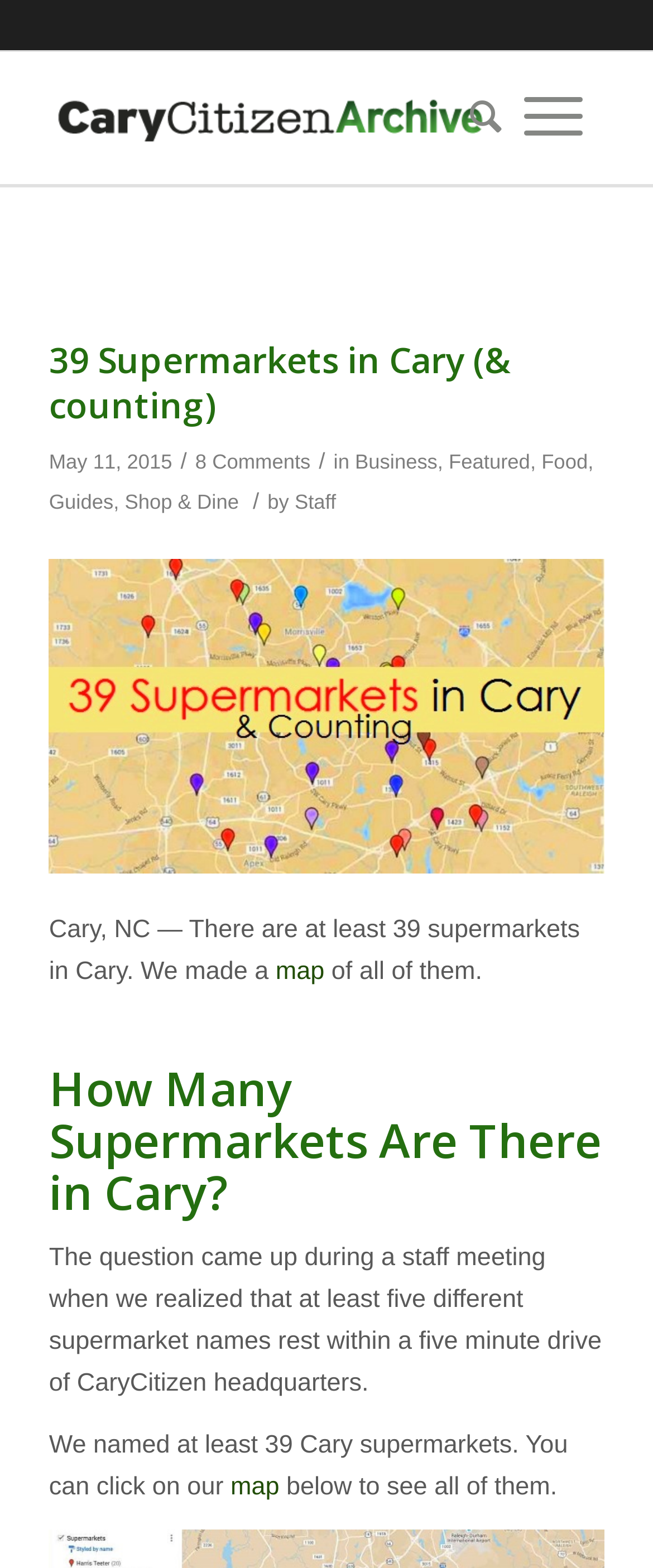Locate the bounding box coordinates of the segment that needs to be clicked to meet this instruction: "View the 'map' of supermarkets".

[0.422, 0.61, 0.497, 0.628]